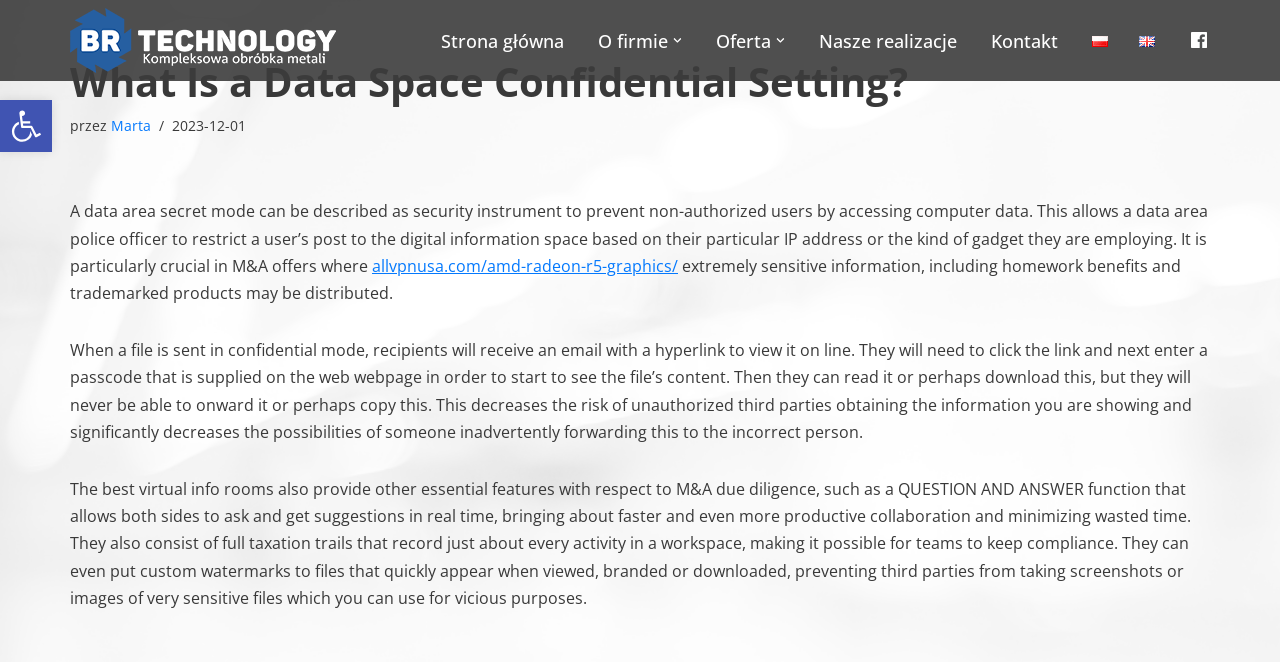Specify the bounding box coordinates of the region I need to click to perform the following instruction: "Go to main page". The coordinates must be four float numbers in the range of 0 to 1, i.e., [left, top, right, bottom].

[0.345, 0.014, 0.441, 0.108]